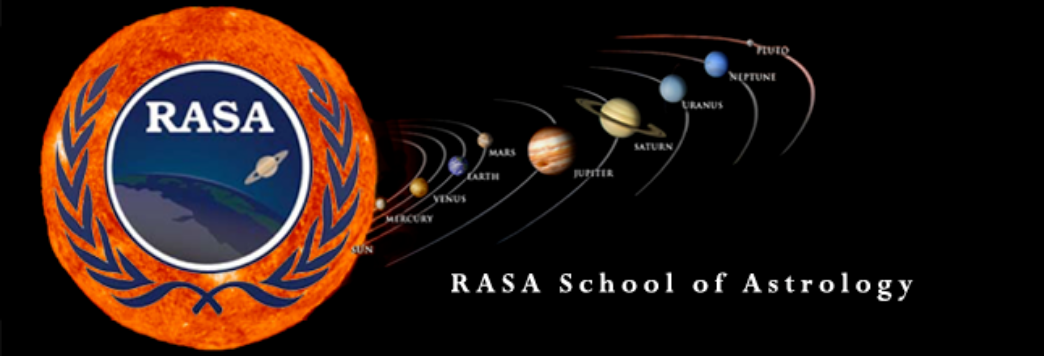Provide your answer to the question using just one word or phrase: How many planets are depicted in the stylized representation of the solar system?

8